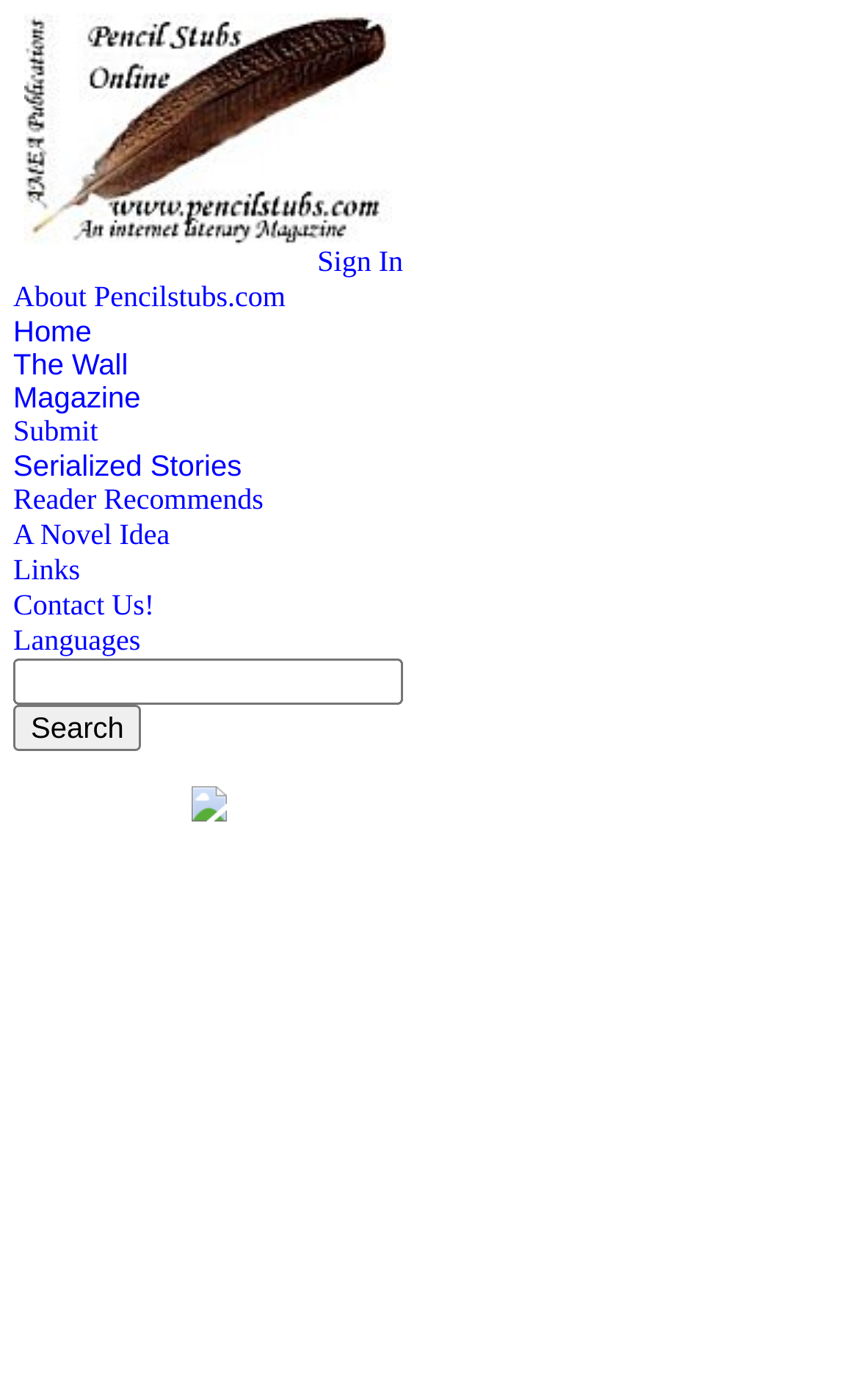Using the provided element description "Serialized Stories", determine the bounding box coordinates of the UI element.

[0.015, 0.321, 0.281, 0.345]